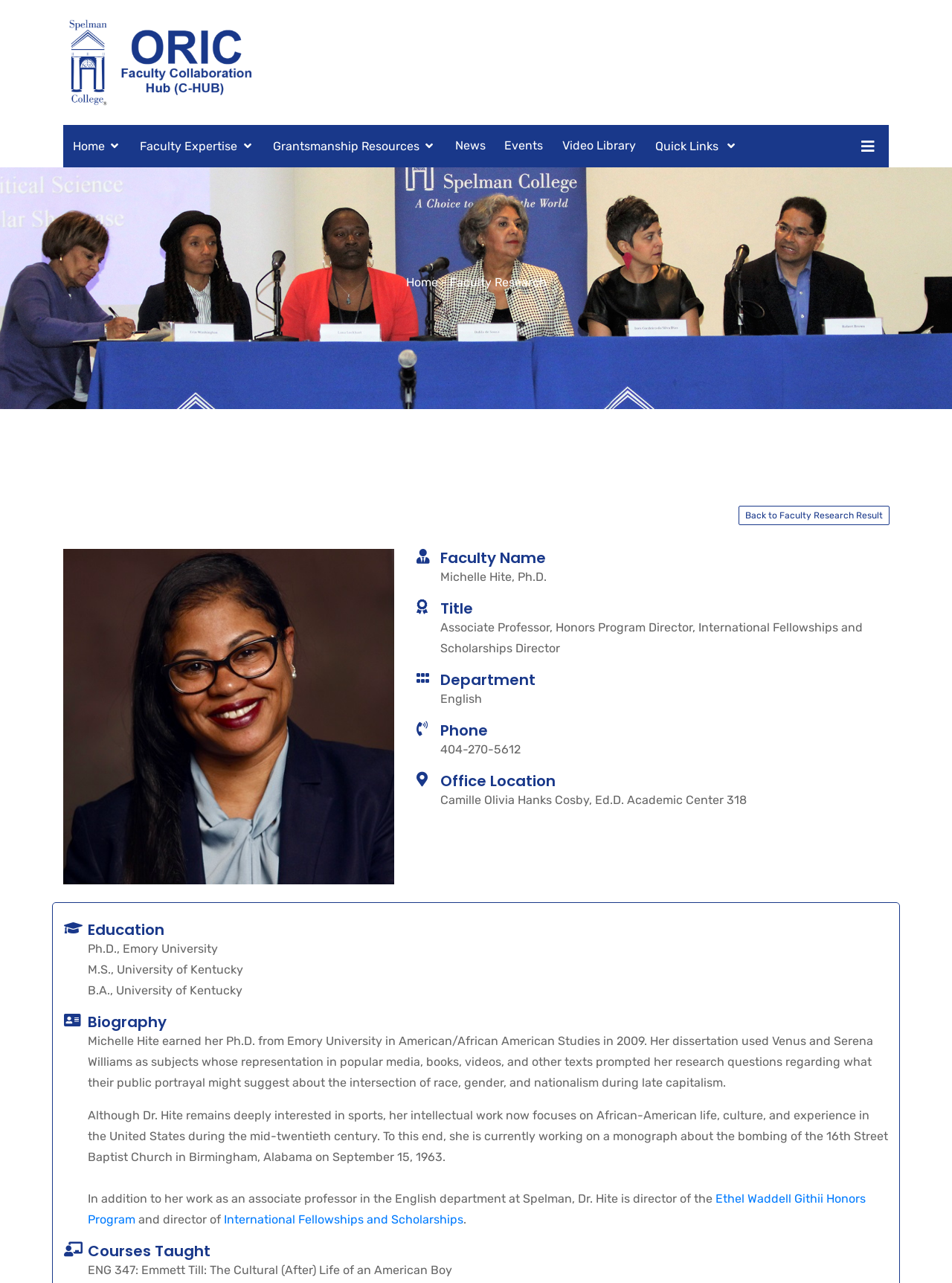Determine the bounding box coordinates for the area that needs to be clicked to fulfill this task: "View the Video Library". The coordinates must be given as four float numbers between 0 and 1, i.e., [left, top, right, bottom].

[0.581, 0.097, 0.678, 0.13]